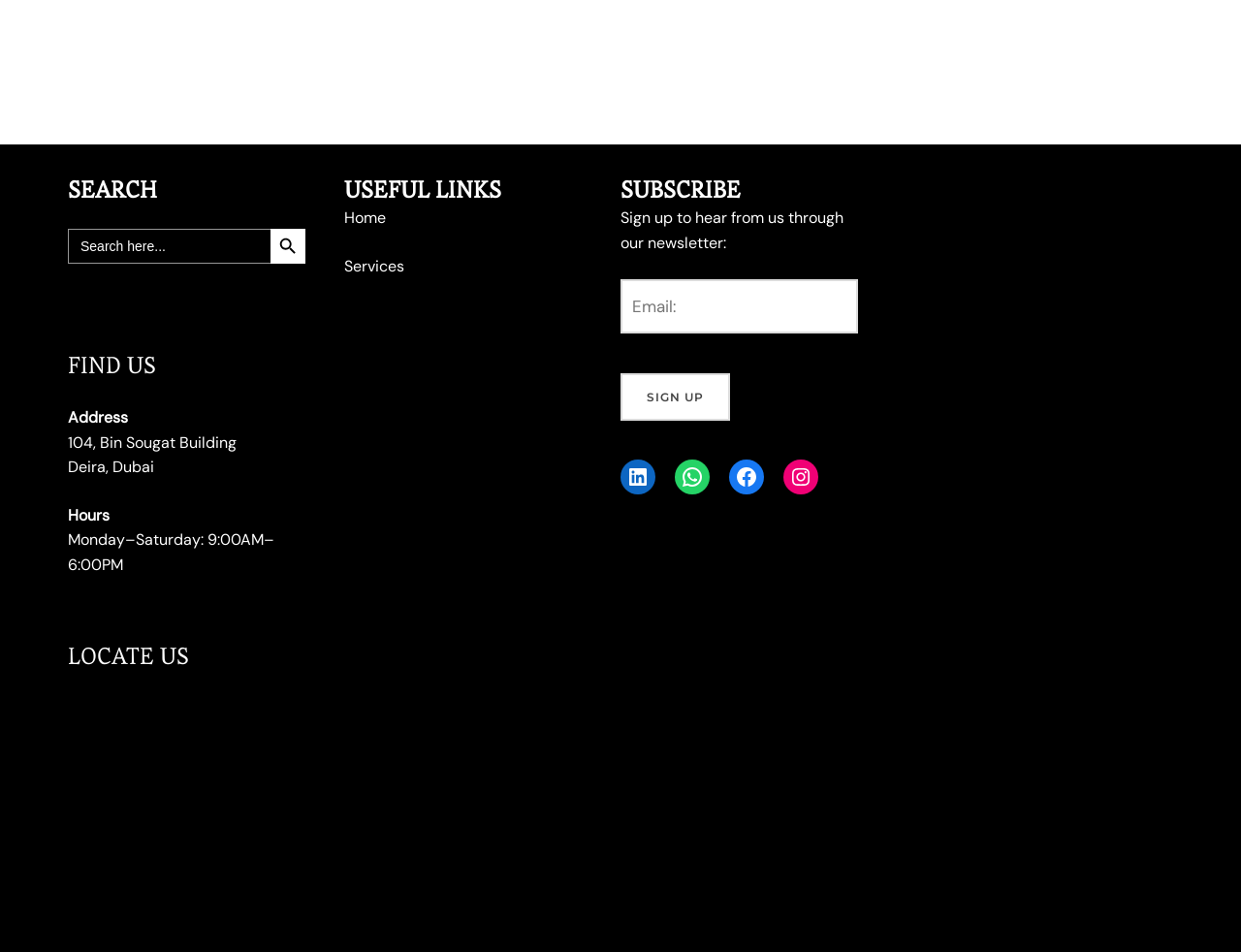What is the address of the office?
Provide a thorough and detailed answer to the question.

I found the address by looking at the 'FIND US' section, where it lists the address as '104, Bin Sougat Building' followed by 'Deira, Dubai'.